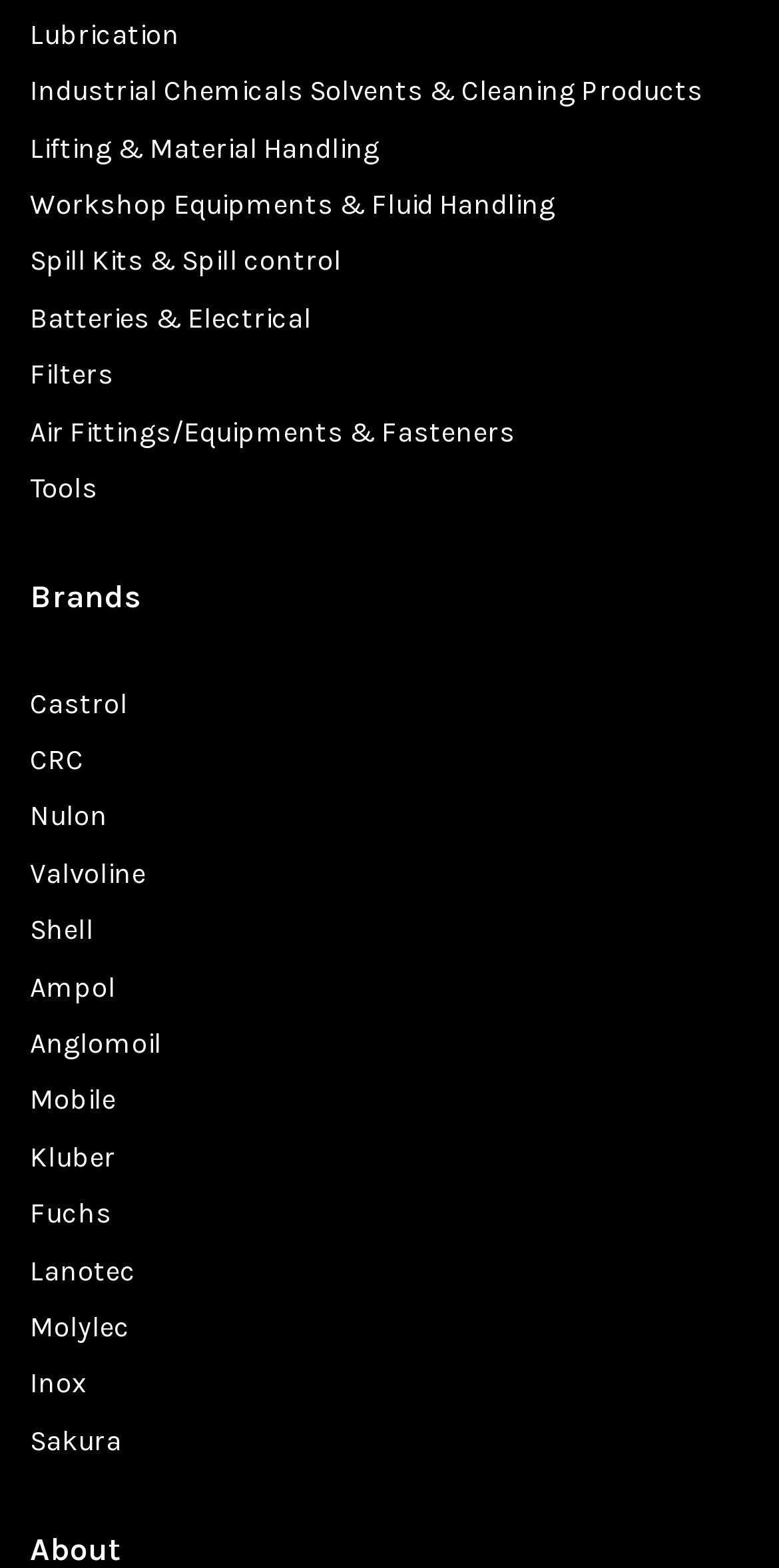Identify the bounding box coordinates of the element that should be clicked to fulfill this task: "Browse Tools". The coordinates should be provided as four float numbers between 0 and 1, i.e., [left, top, right, bottom].

[0.038, 0.301, 0.126, 0.322]